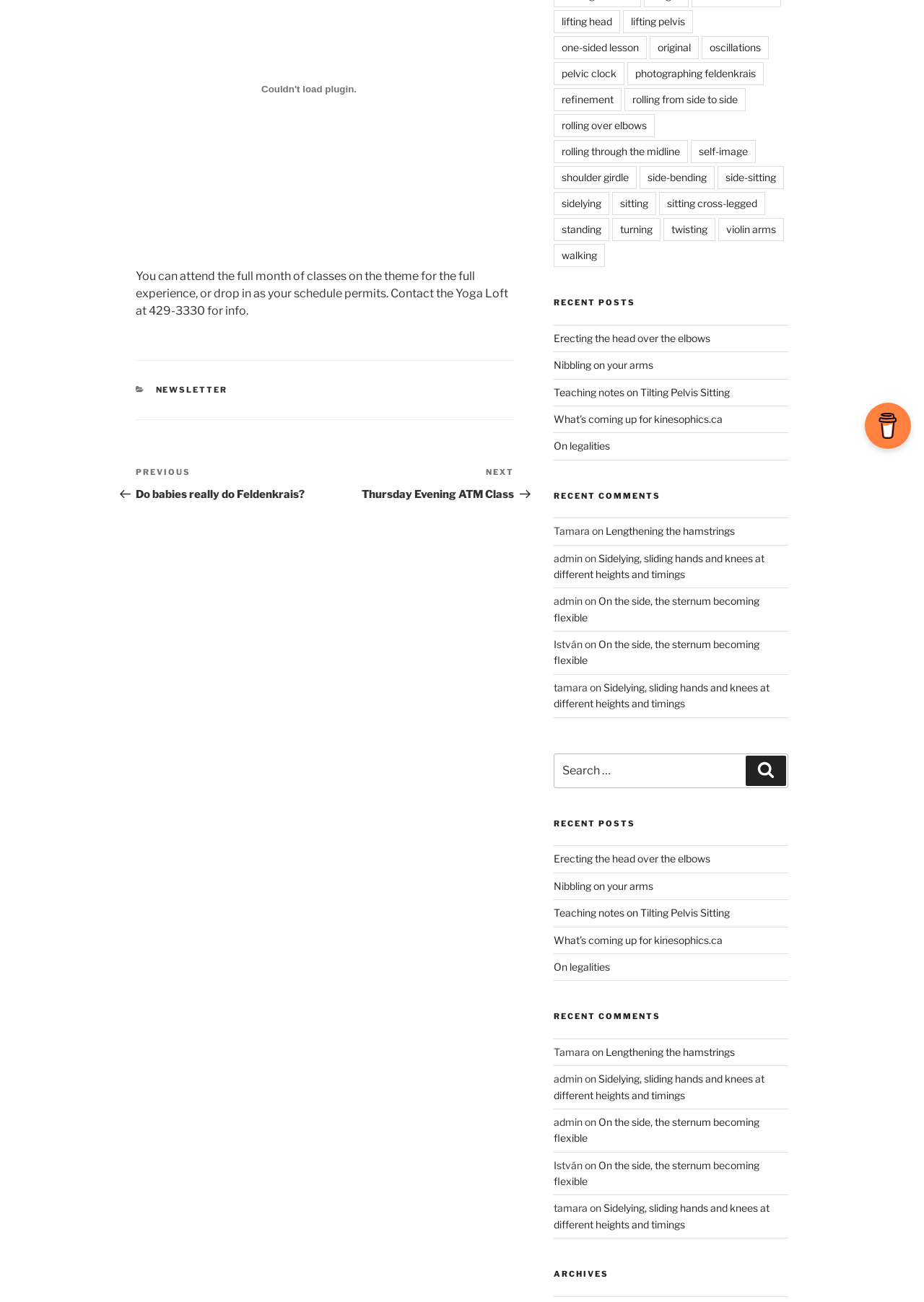Please specify the bounding box coordinates in the format (top-left x, top-left y, bottom-right x, bottom-right y), with values ranging from 0 to 1. Identify the bounding box for the UI component described as follows: rolling through the midline

[0.599, 0.108, 0.744, 0.125]